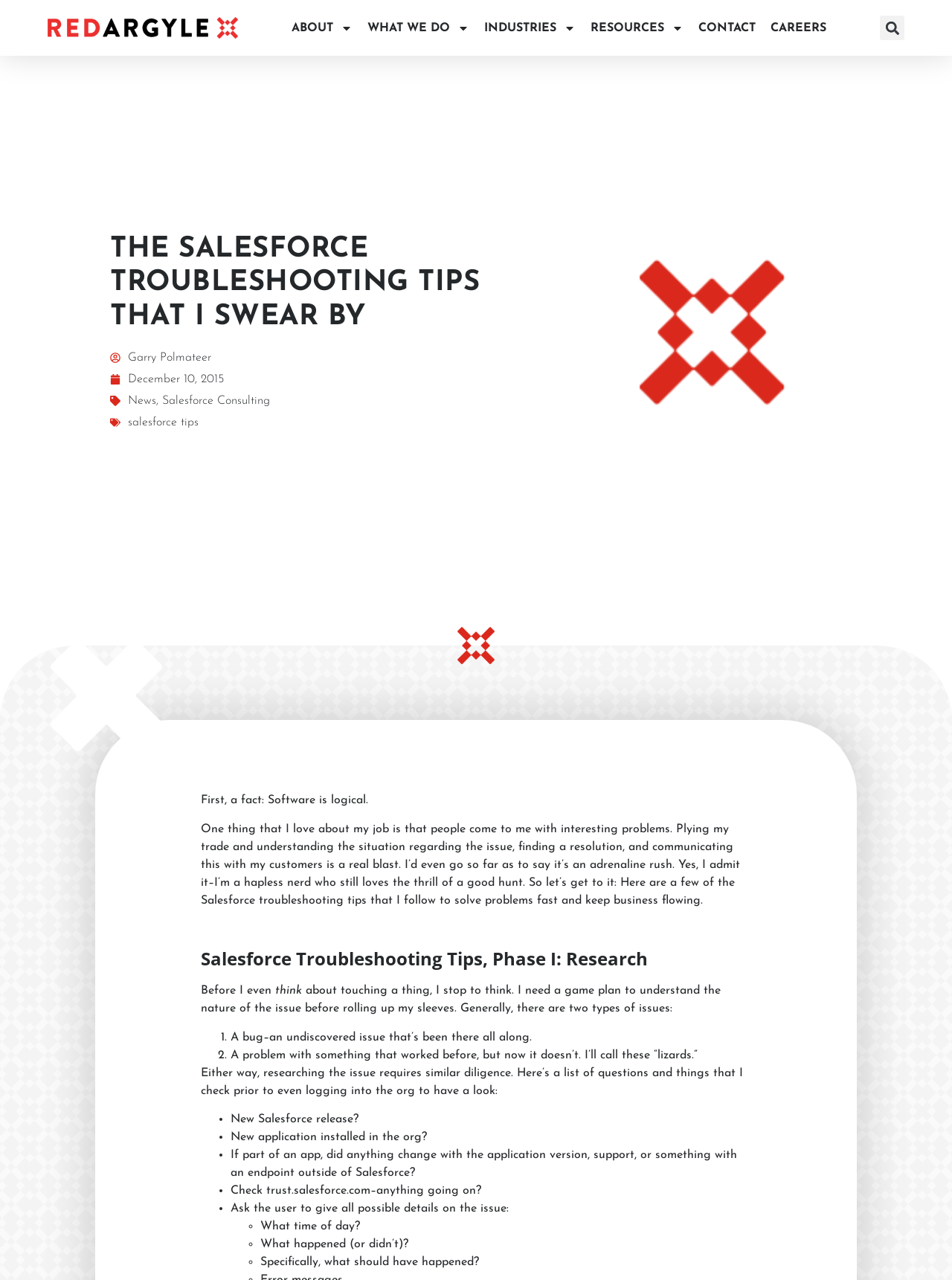How many types of issues are mentioned in the article?
Using the information from the image, give a concise answer in one word or a short phrase.

2